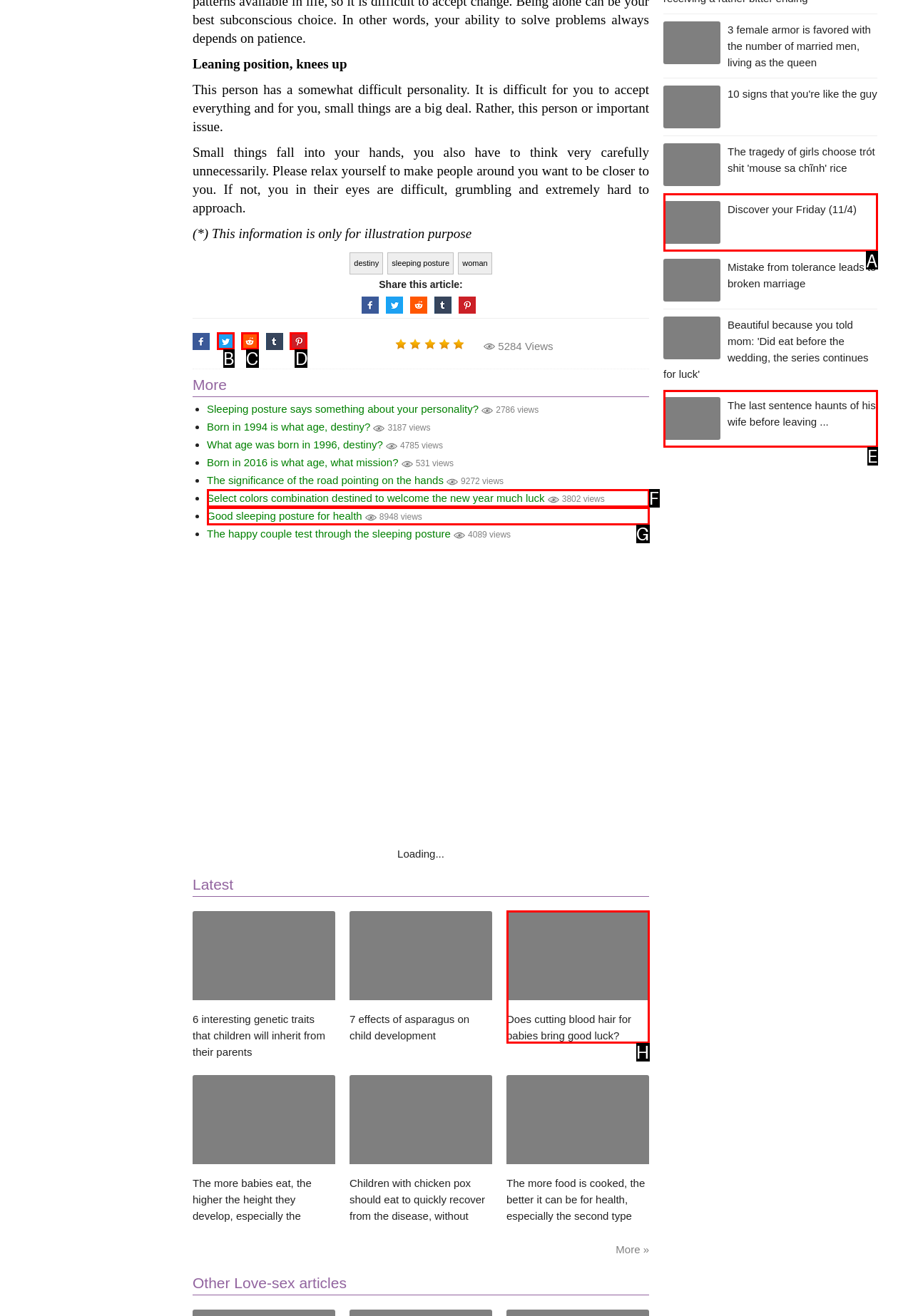Tell me the letter of the correct UI element to click for this instruction: Discover your Friday (11/4). Answer with the letter only.

A